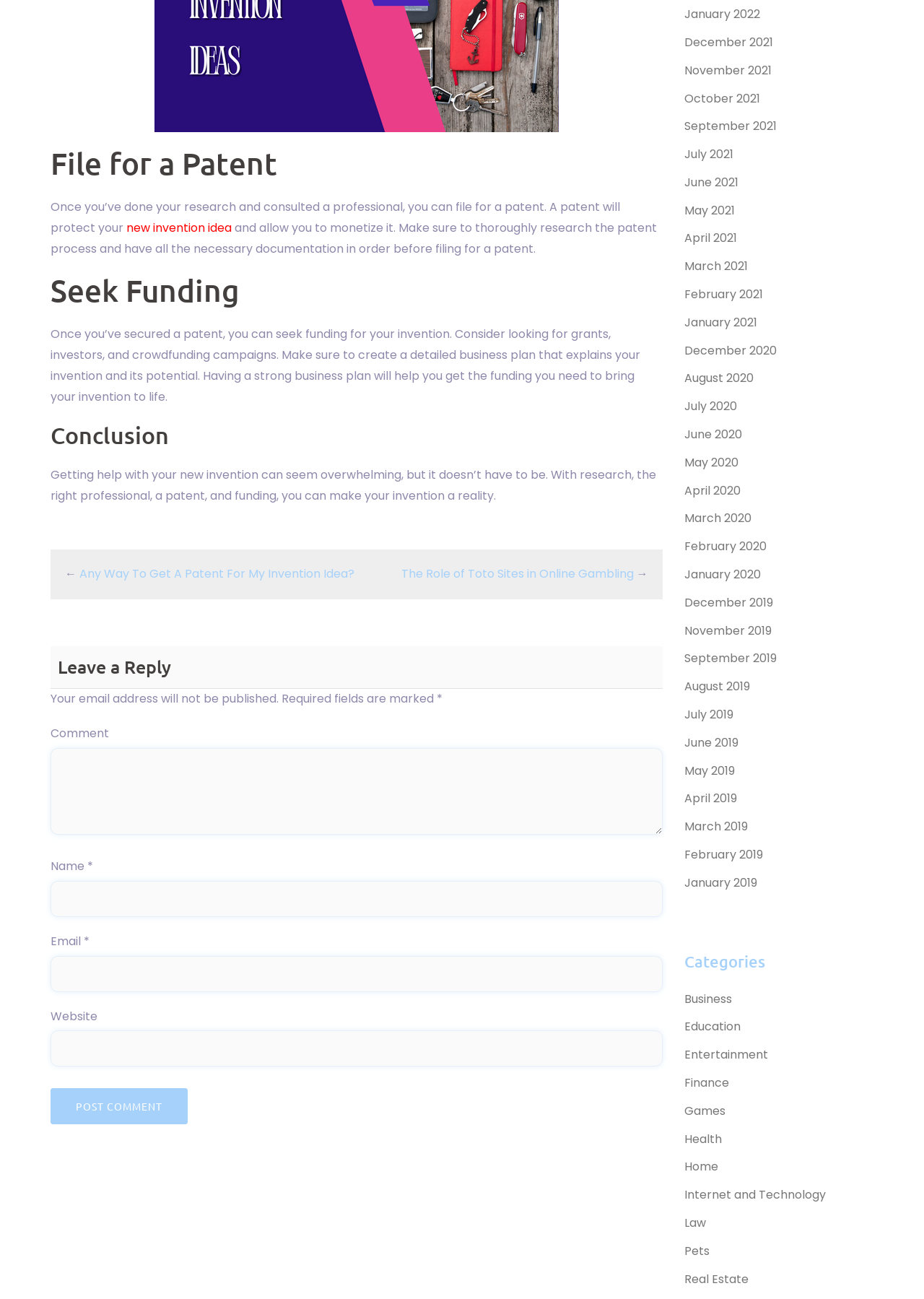What is the purpose of a patent?
Using the image, respond with a single word or phrase.

To protect an invention